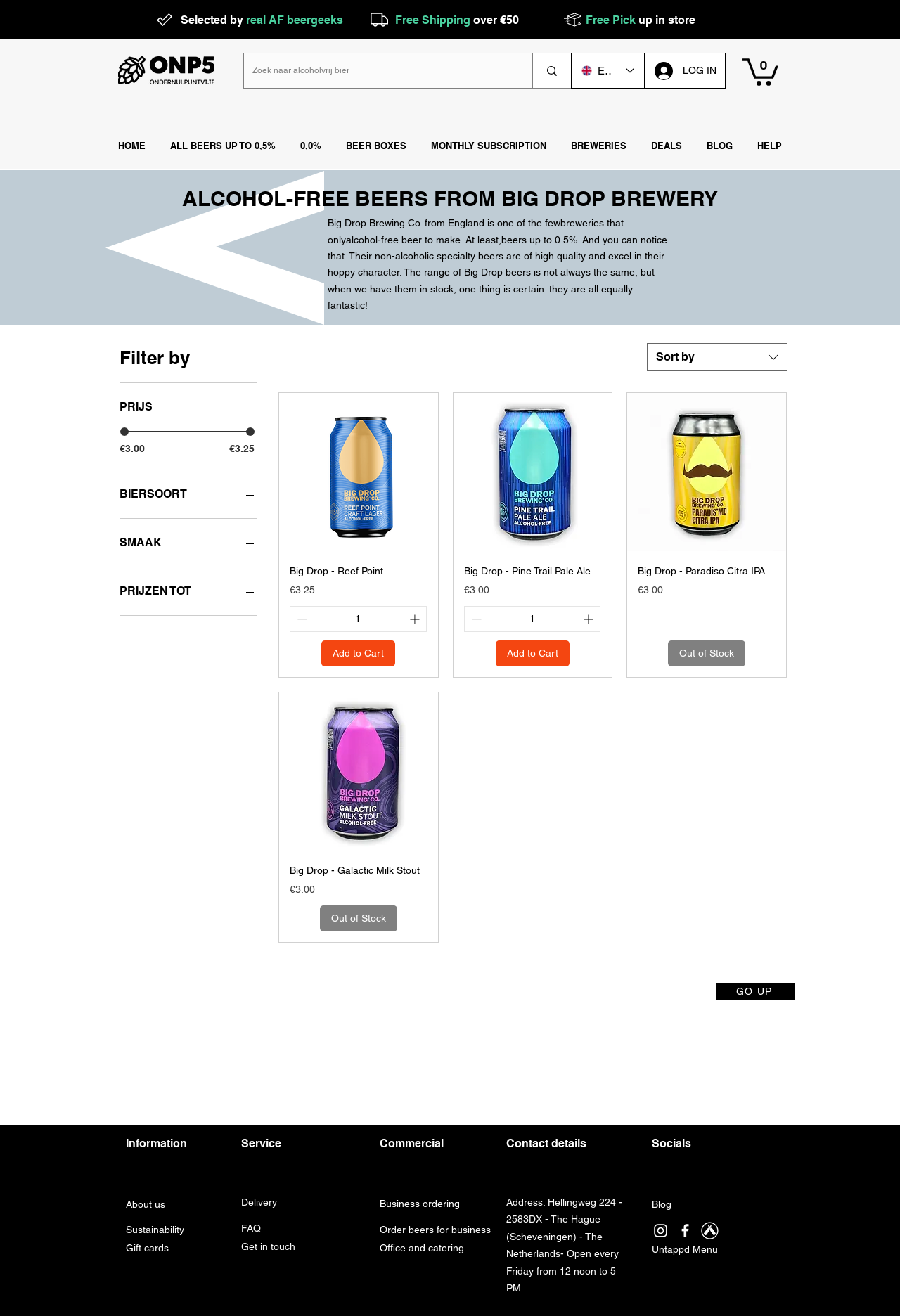Please find the bounding box coordinates of the section that needs to be clicked to achieve this instruction: "Go up".

[0.796, 0.747, 0.883, 0.76]